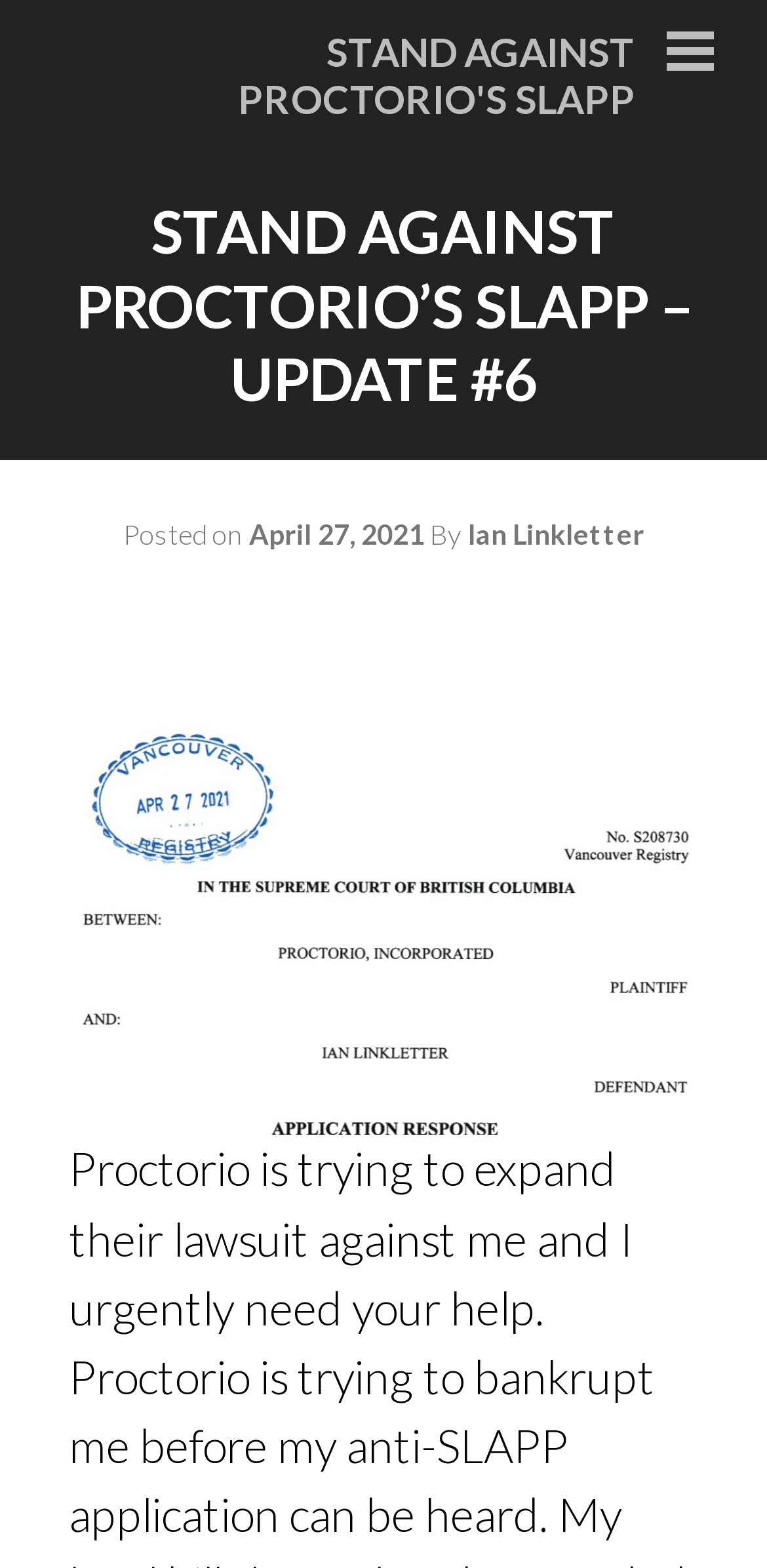Write a detailed summary of the webpage, including text, images, and layout.

The webpage is about "Stand Against Proctorio's SLAPP" and appears to be a blog post or article. At the top, there is a large heading "STAND AGAINST PROCTORIO'S SLAPP" which is also a link. Below this heading, there is a primary menu button on the right side.

The main content of the webpage is divided into two sections. The top section has a header with the title "STAND AGAINST PROCTORIO’S SLAPP – UPDATE #6" and some metadata about the post, including the date "April 27, 2021" and the author "Ian Linkletter".

Below the metadata, there is a large image that takes up most of the width of the page. The image is a document with a registry stamp, showing a court application from Proctorio, Inc. against Ian Linkletter in the BC Supreme Court.

Overall, the webpage has a simple layout with a clear hierarchy of elements, making it easy to navigate and read.